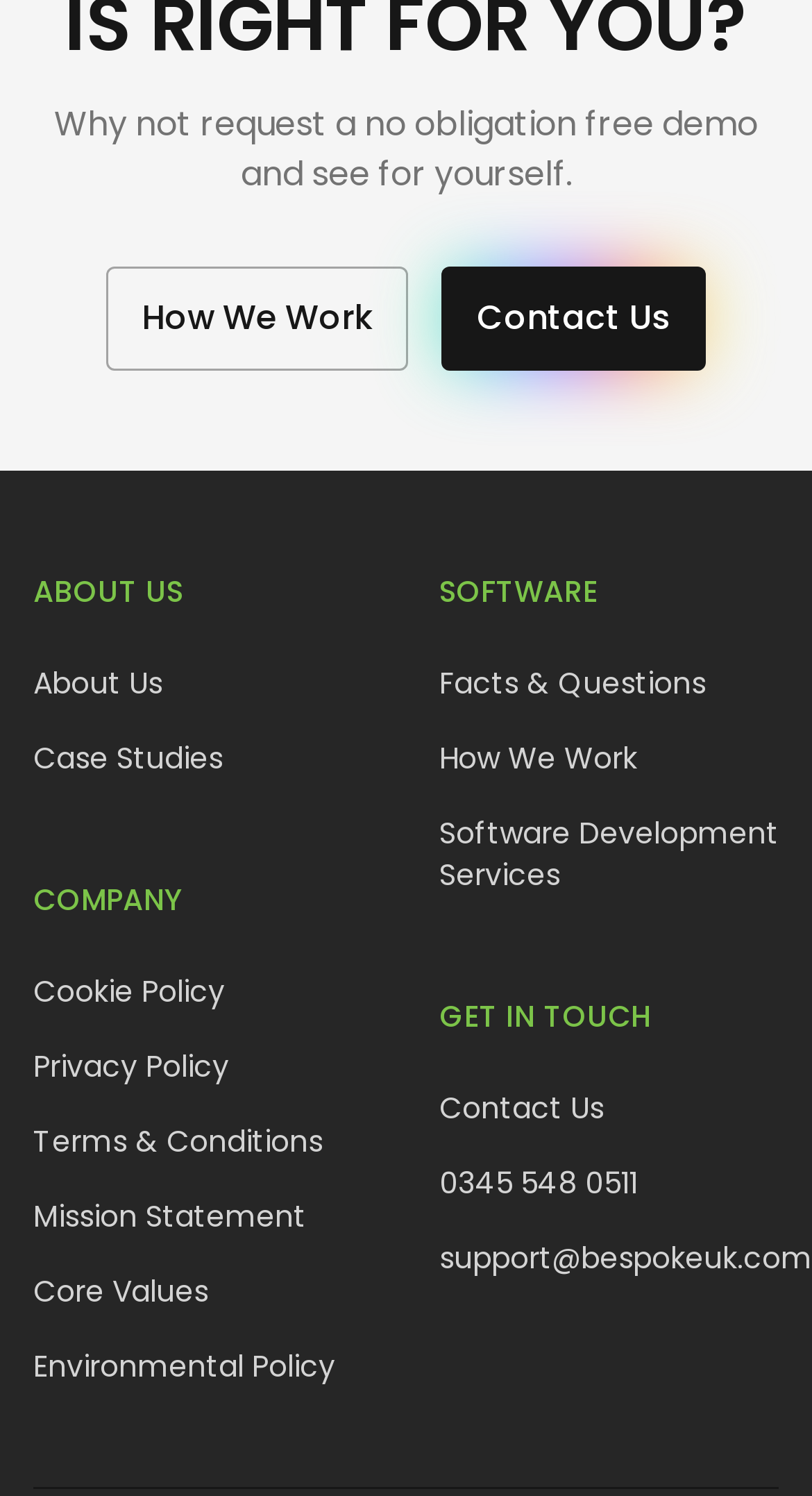Indicate the bounding box coordinates of the element that must be clicked to execute the instruction: "Click the 'Contact Us' button". The coordinates should be given as four float numbers between 0 and 1, i.e., [left, top, right, bottom].

[0.544, 0.179, 0.869, 0.248]